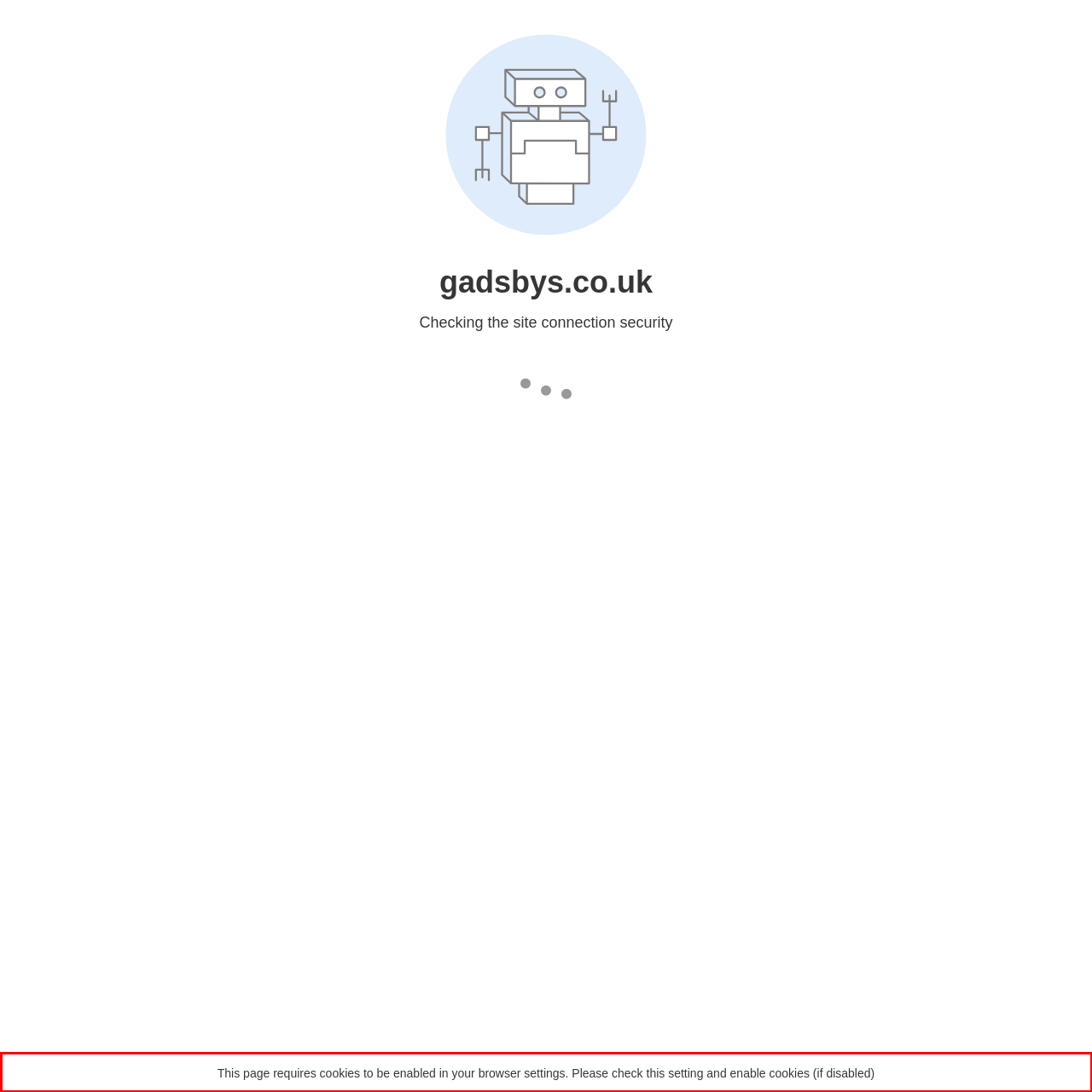Please look at the webpage screenshot and extract the text enclosed by the red bounding box.

This page requires cookies to be enabled in your browser settings. Please check this setting and enable cookies (if disabled)